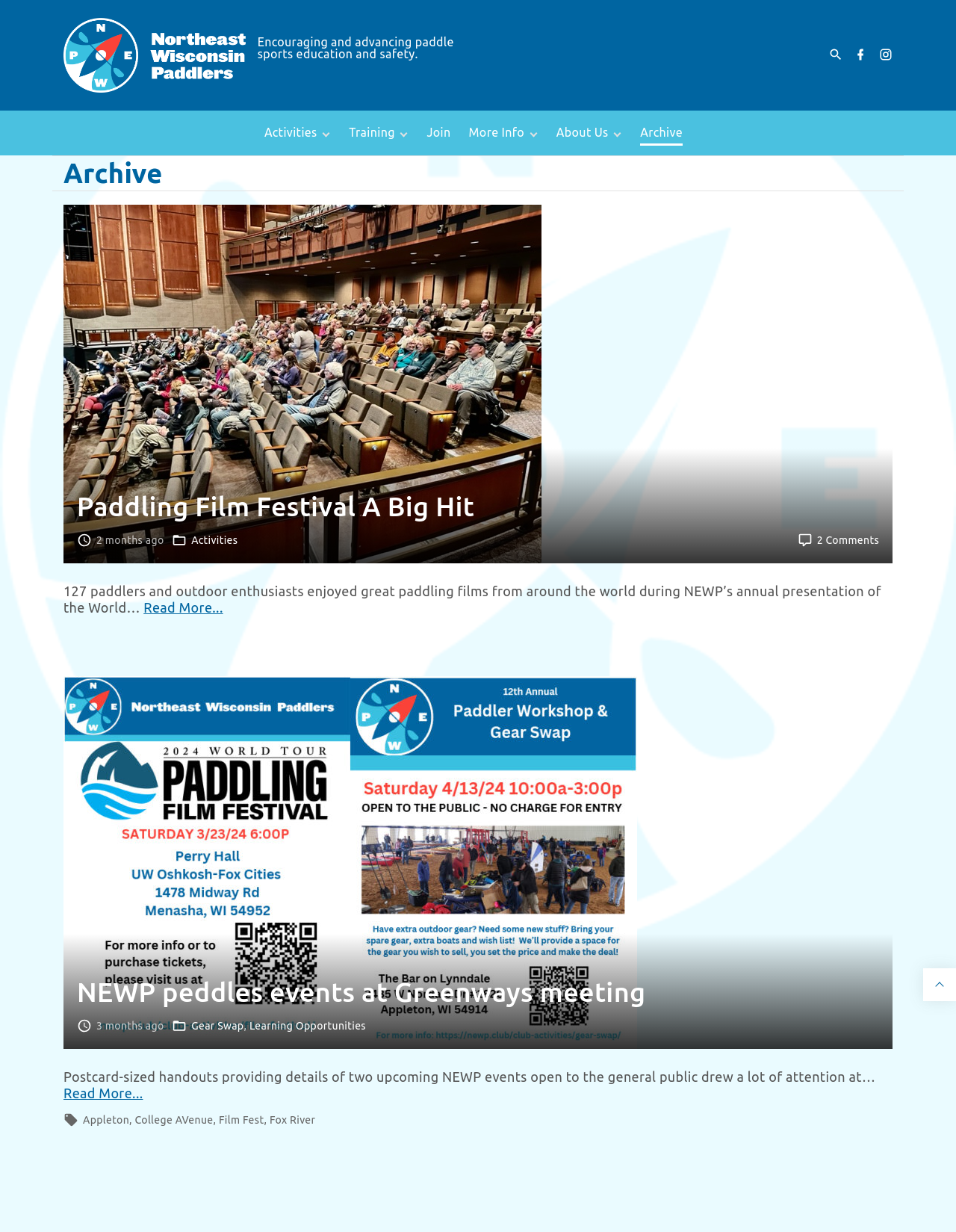How many links are there in the top menu?
Utilize the image to construct a detailed and well-explained answer.

I counted the number of links in the top menu by looking at the structure of the webpage. There are 7 links, which are 'Activities', 'Training', 'Join', 'More Info', 'About Us', 'Archive', and 'Search Dropdown Toggler'.